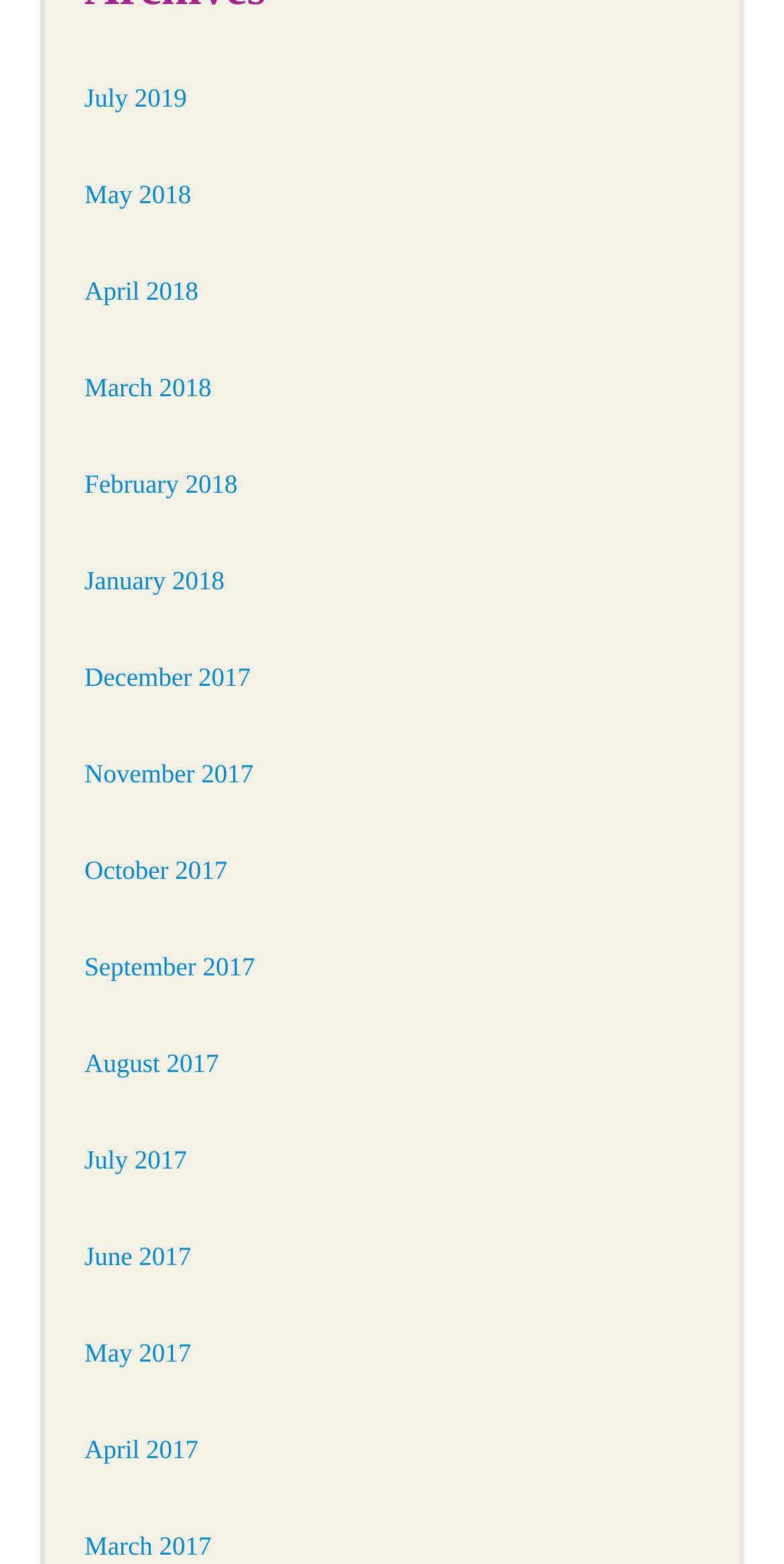Please find the bounding box coordinates for the clickable element needed to perform this instruction: "view May 2018".

[0.108, 0.114, 0.244, 0.134]